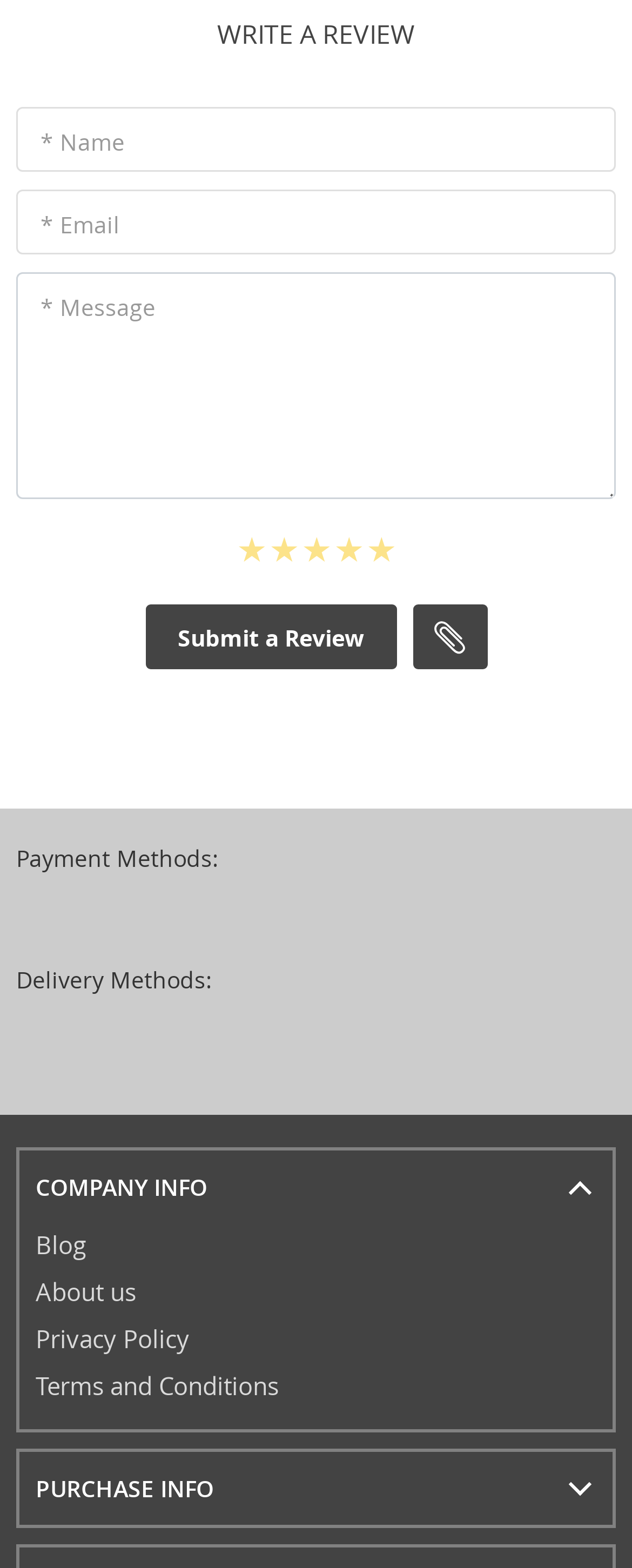Answer the following in one word or a short phrase: 
What are the two types of information listed?

Payment Methods and Delivery Methods